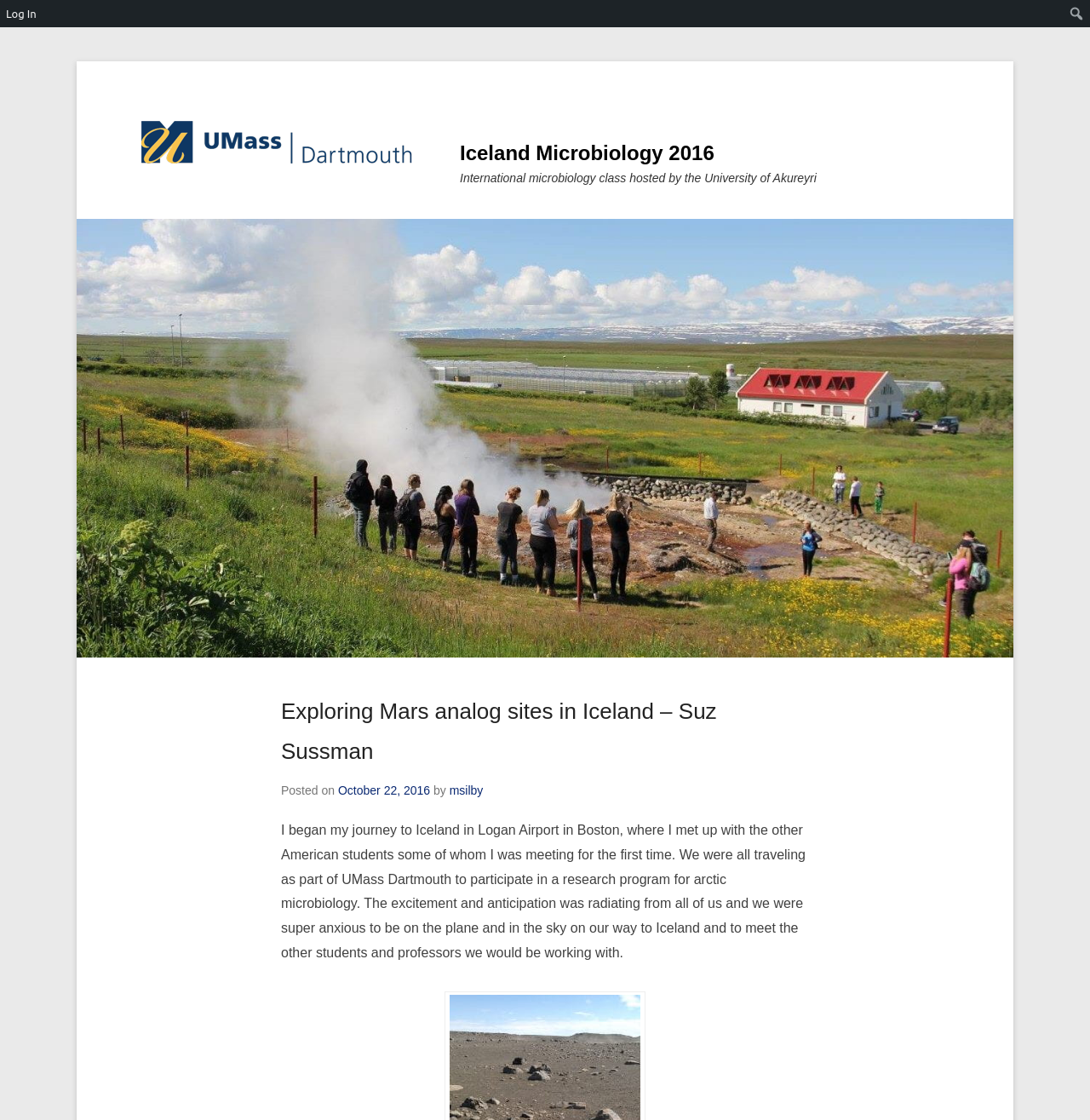Extract the bounding box coordinates of the UI element described by: "parent_node: Search name="s"". The coordinates should include four float numbers ranging from 0 to 1, e.g., [left, top, right, bottom].

[0.977, 0.003, 0.998, 0.021]